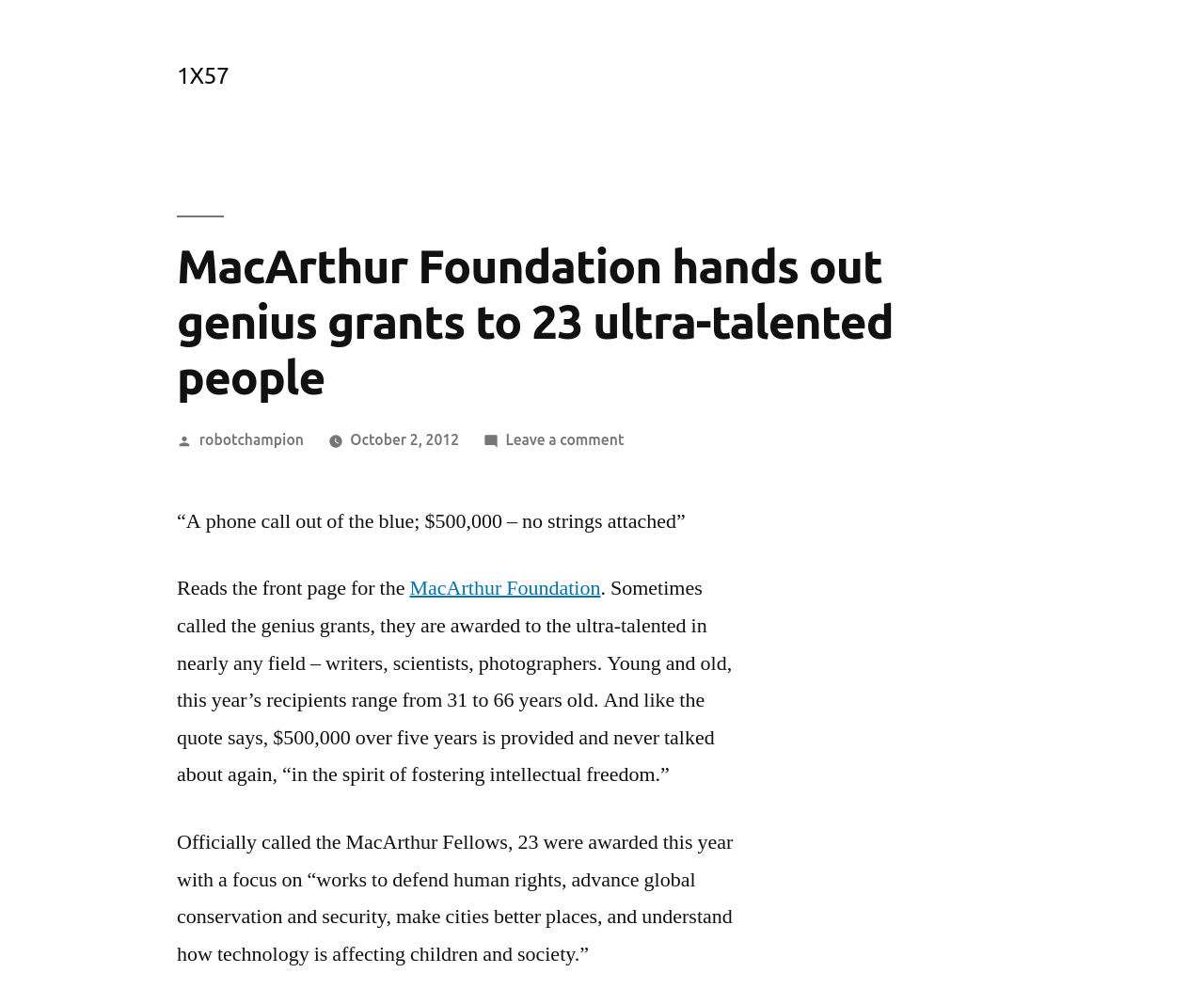Provide a thorough description of the webpage's content and layout.

The webpage is about the MacArthur Foundation's genius grants, which have been awarded to 23 ultra-talented individuals. At the top, there is a header with the title "MacArthur Foundation hands out genius grants to 23 ultra-talented people" and a link to "1X57" on the right side. Below the title, there is a section with the author's name "robotchampion" and the date "October 2, 2012" on the left side, and a link to leave a comment on the right side.

The main content of the webpage is divided into three paragraphs. The first paragraph starts with a quote "A phone call out of the blue; $500,000 – no strings attached" and explains the concept of the genius grants. The second paragraph provides more information about the grants, mentioning that they are awarded to talented individuals in various fields, and that the recipients range in age from 31 to 66 years old. The third paragraph explains the focus of this year's awards, which includes defending human rights, advancing global conservation and security, and understanding how technology affects children and society.

There are several links on the webpage, including one to the MacArthur Foundation, and another to leave a comment. The overall layout is organized, with clear headings and concise text.